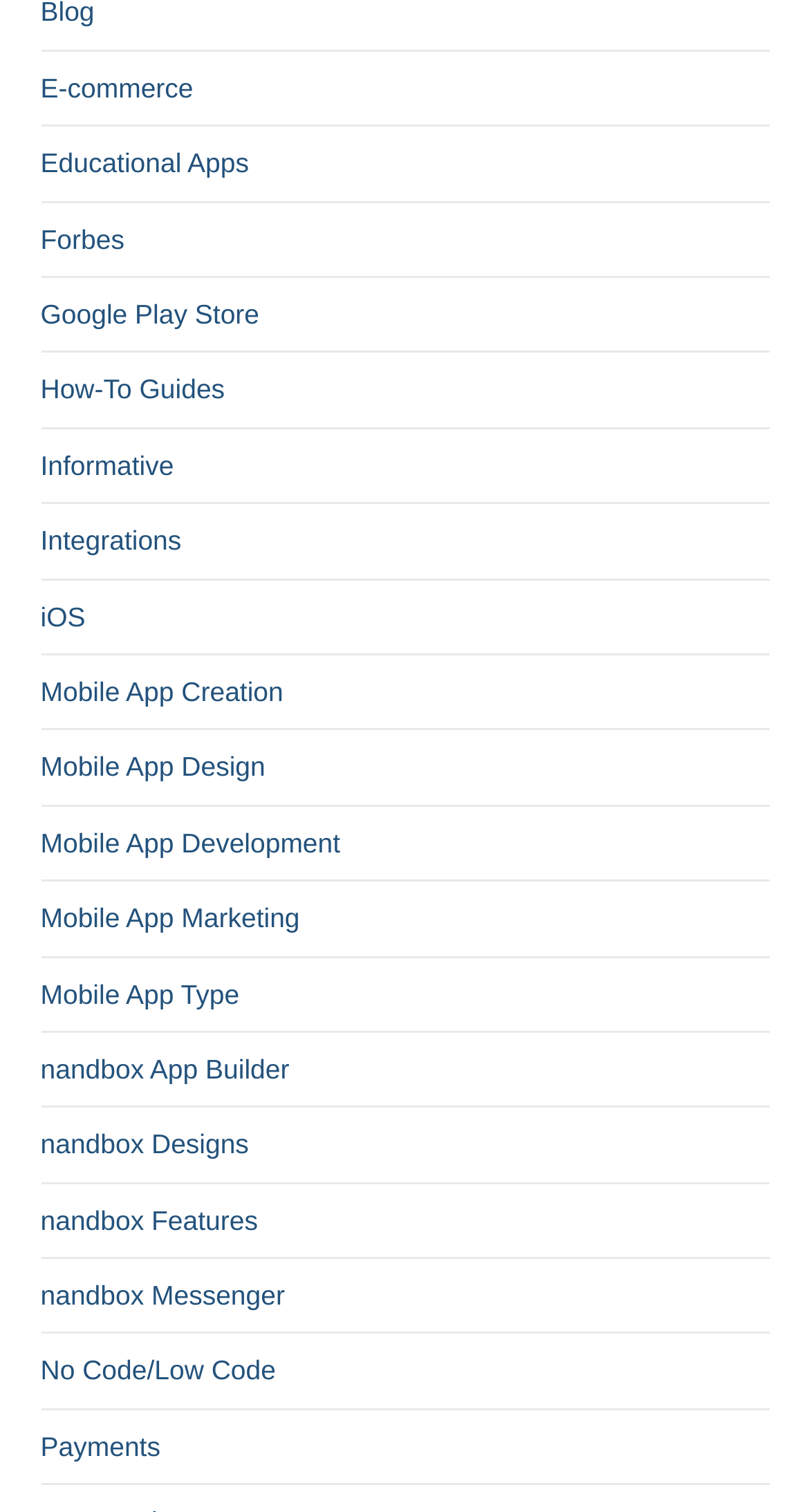Respond to the question below with a single word or phrase:
What is the last link on this webpage?

Payments